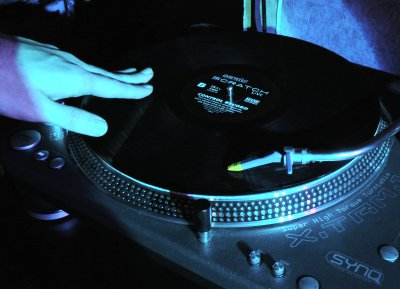Provide a short, one-word or phrase answer to the question below:
What color is the lighting in the scene?

Blue